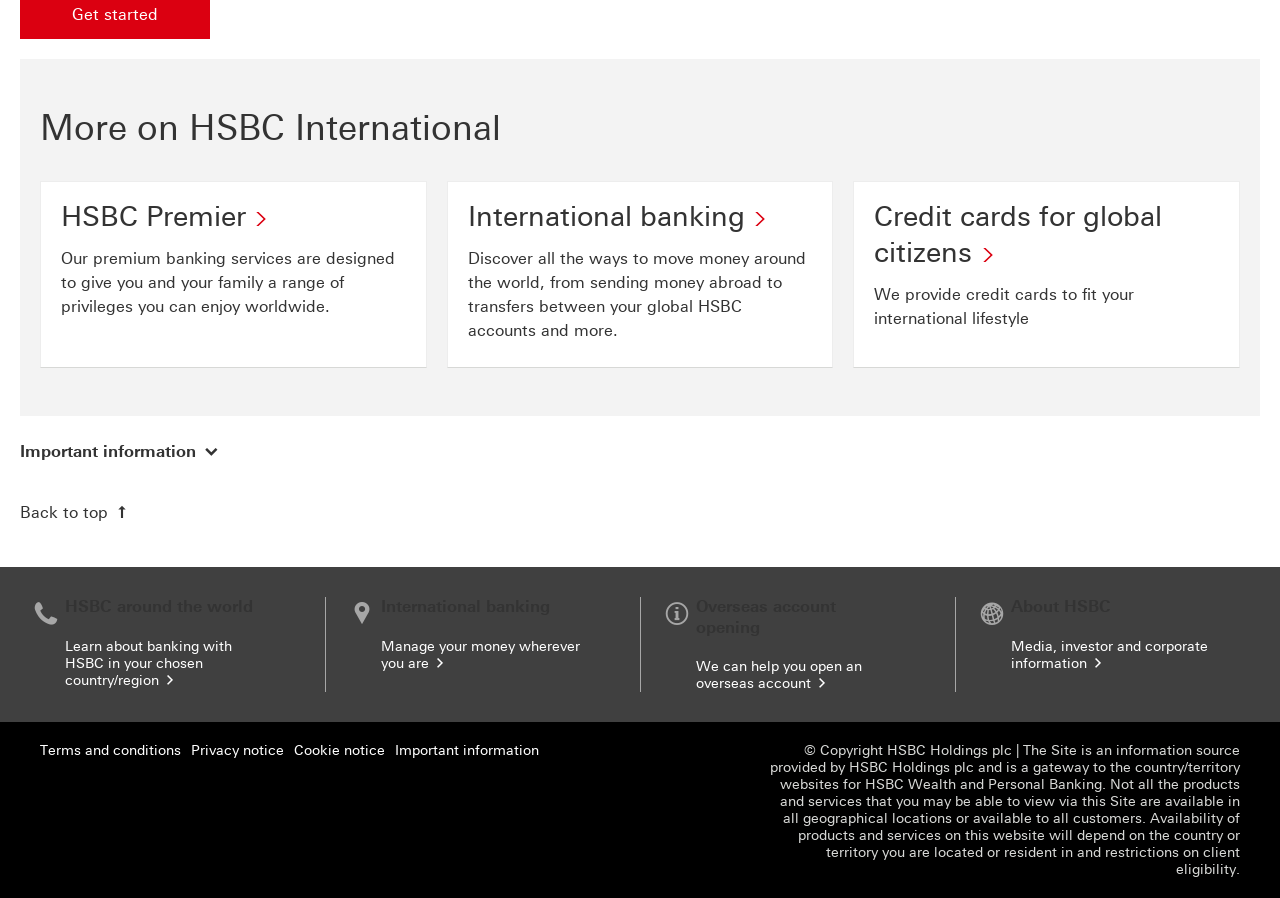What is the purpose of the button?
Refer to the image and give a detailed answer to the question.

The button with the text 'Important information' has an expanded attribute set to False, suggesting that it can be clicked to reveal more information. The 'controls' attribute points to an element with the ID '1560098119__panel0', implying that the button is used to show or hide a panel containing important information.